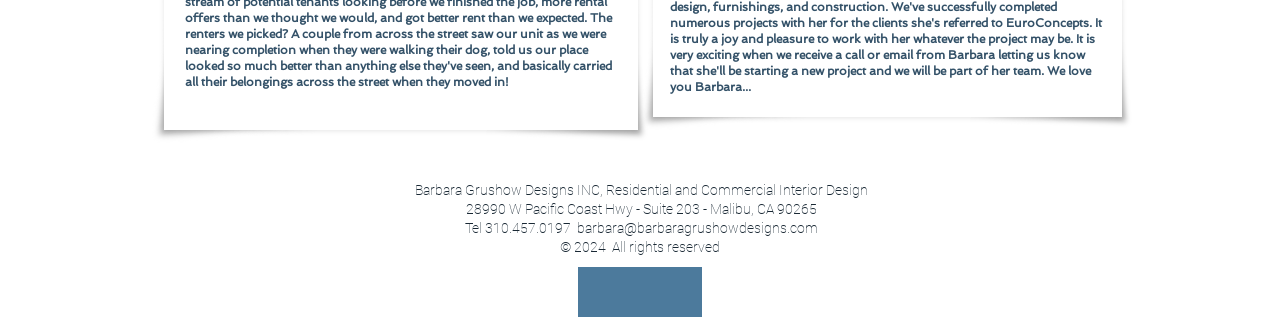What year is the copyright for?
Please use the image to provide a one-word or short phrase answer.

2024